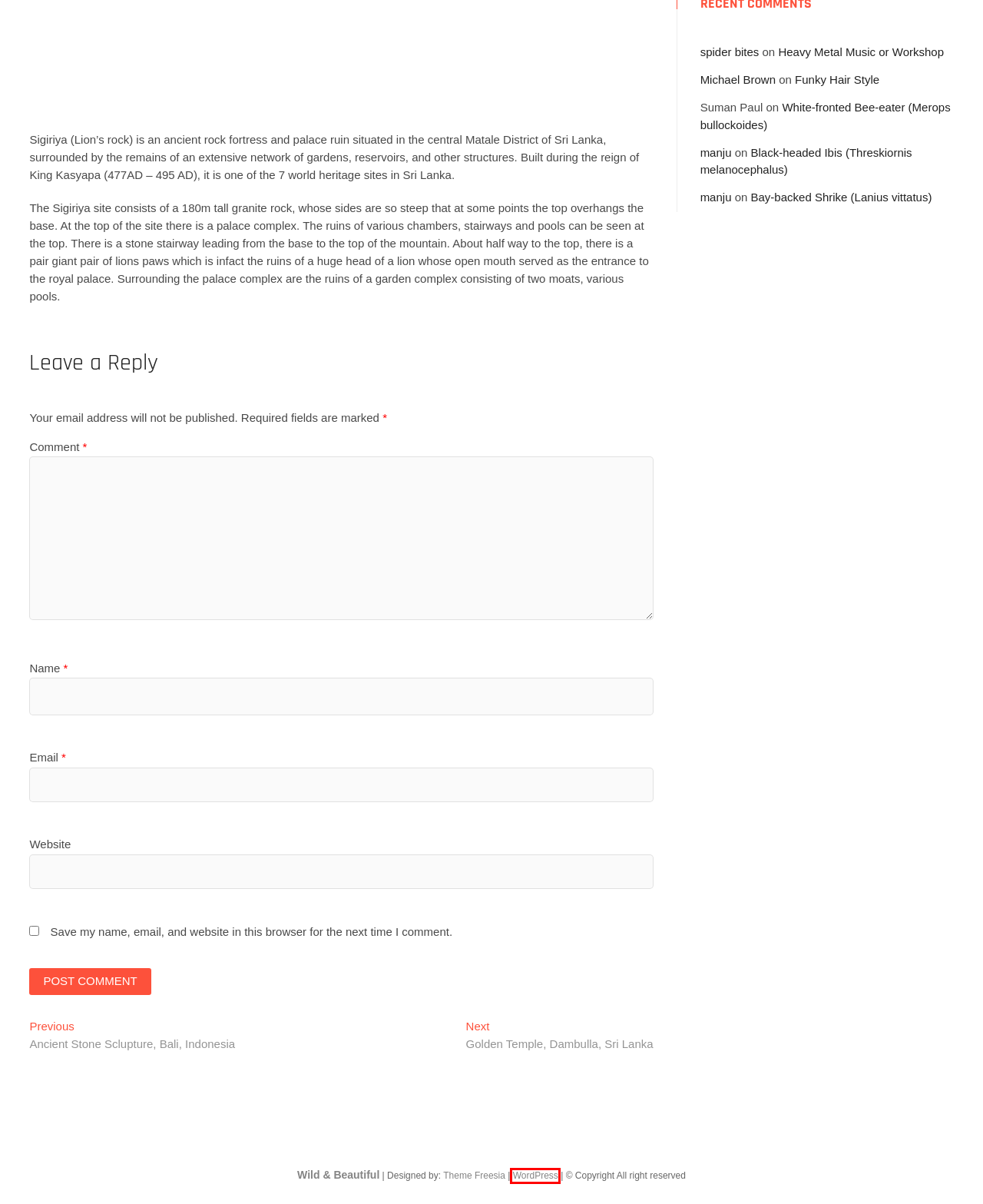Look at the screenshot of the webpage and find the element within the red bounding box. Choose the webpage description that best fits the new webpage that will appear after clicking the element. Here are the candidates:
A. Funky Hair Style – Wild & Beautiful
B. Ancient Stone Sclupture, Bali, Indonesia – Wild & Beautiful
C. Free  Premium Responsive WordPress Themes/Plugins at Theme Freesia
D. Bay-backed Shrike (Lanius vittatus) – Wild & Beautiful
E. Blog Tool, Publishing Platform, and CMS – WordPress.org
F. Golden Temple, Dambulla, Sri Lanka – Wild & Beautiful
G. Heavy Metal Music or Workshop – Wild & Beautiful
H. White-fronted Bee-eater (Merops bullockoides) – Wild & Beautiful

E